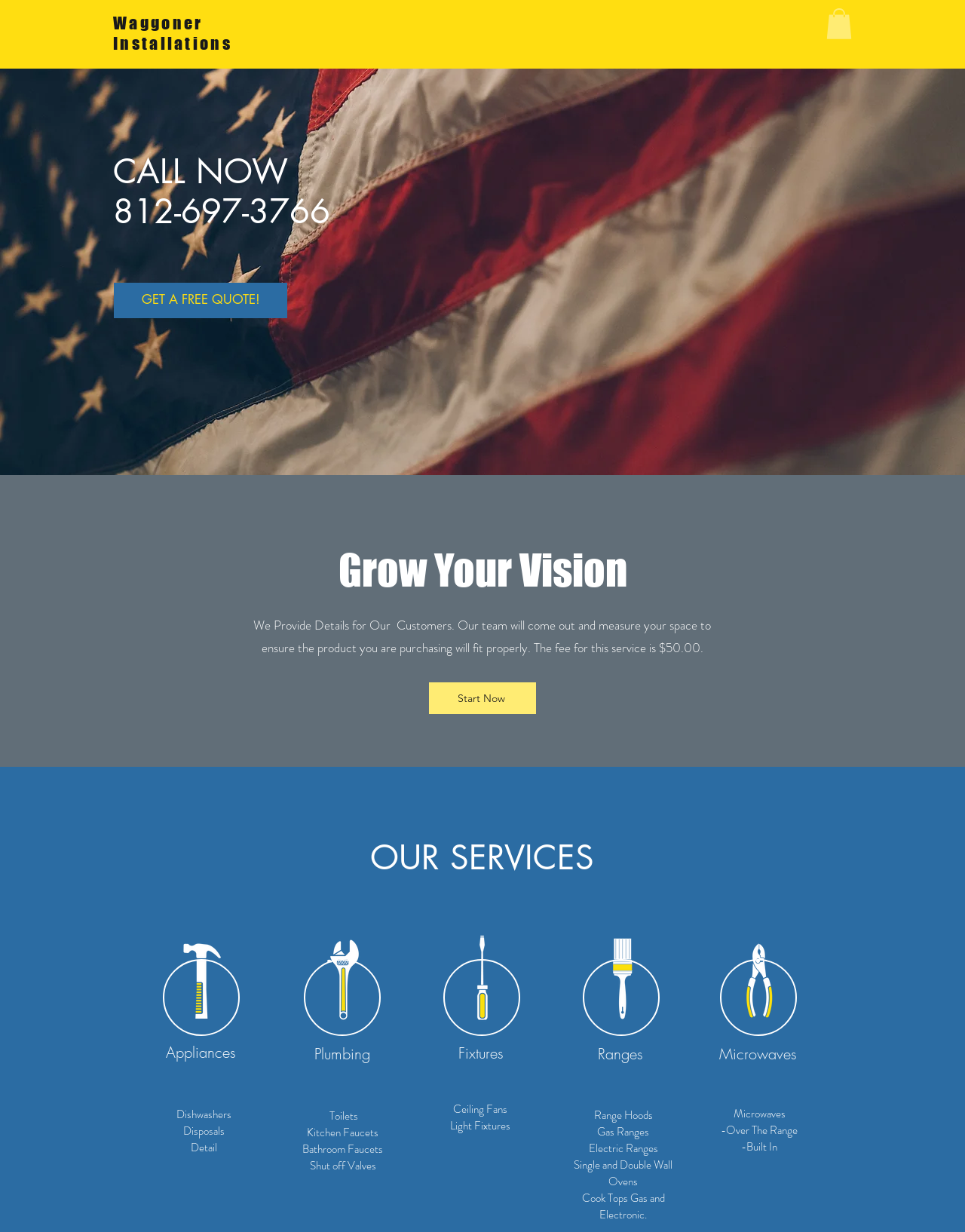What is the title or heading displayed on the webpage?

CALL NOW
812-697-3766